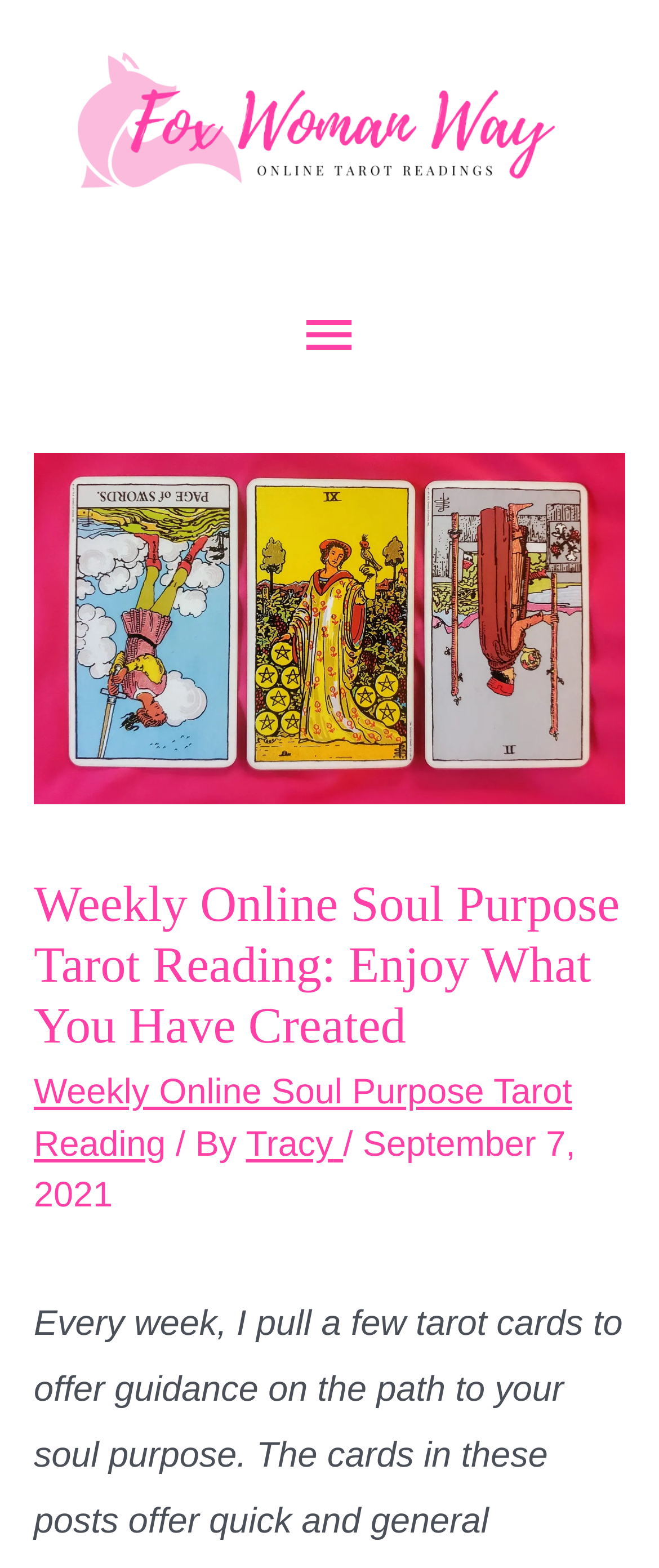Please examine the image and provide a detailed answer to the question: Who is the author of this tarot reading?

The author's name is mentioned below the heading, along with the date of the tarot reading, which is September 7, 2021.